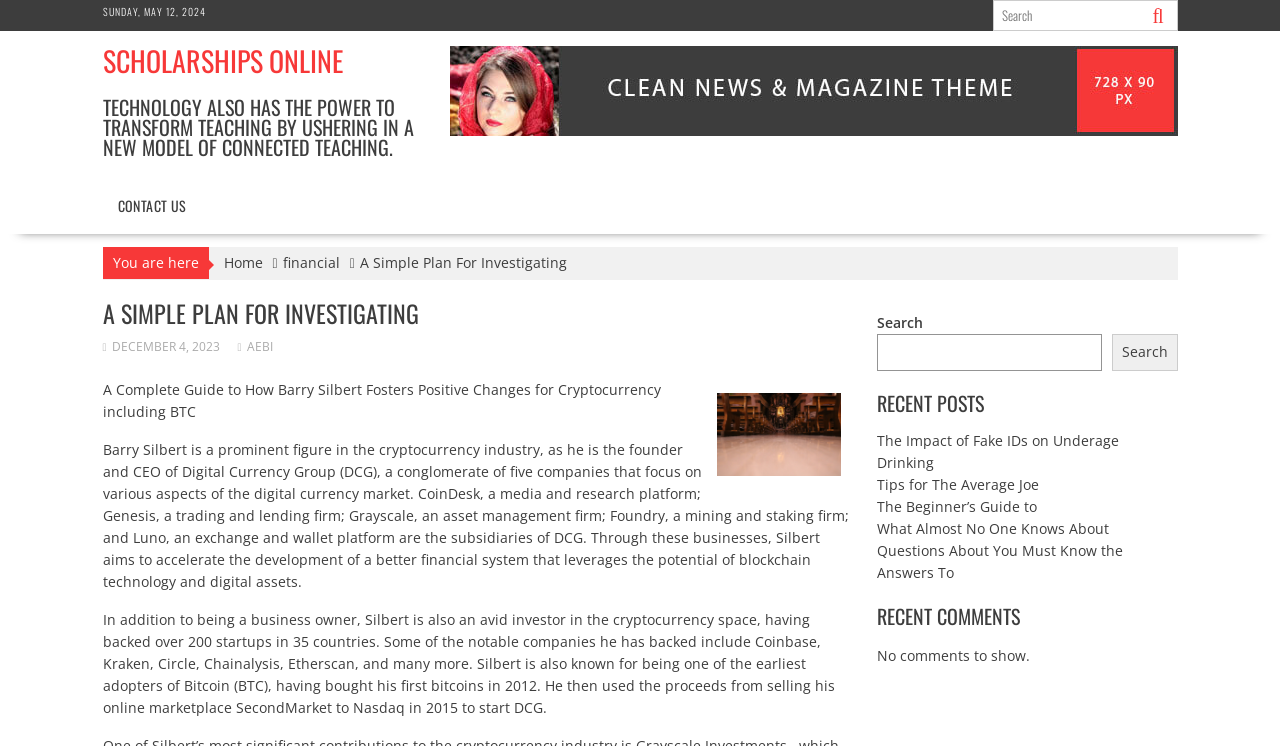Provide a thorough and detailed response to the question by examining the image: 
How many recent posts are listed on the webpage?

The recent posts are listed in the section with the heading 'RECENT POSTS' and bounding box coordinates [0.685, 0.525, 0.92, 0.555]. There are 5 links listed under this section, which are 'The Impact of Fake IDs on Underage Drinking', 'Tips for The Average Joe', 'The Beginner’s Guide to', 'What Almost No One Knows About', and 'Questions About You Must Know the Answers To'.